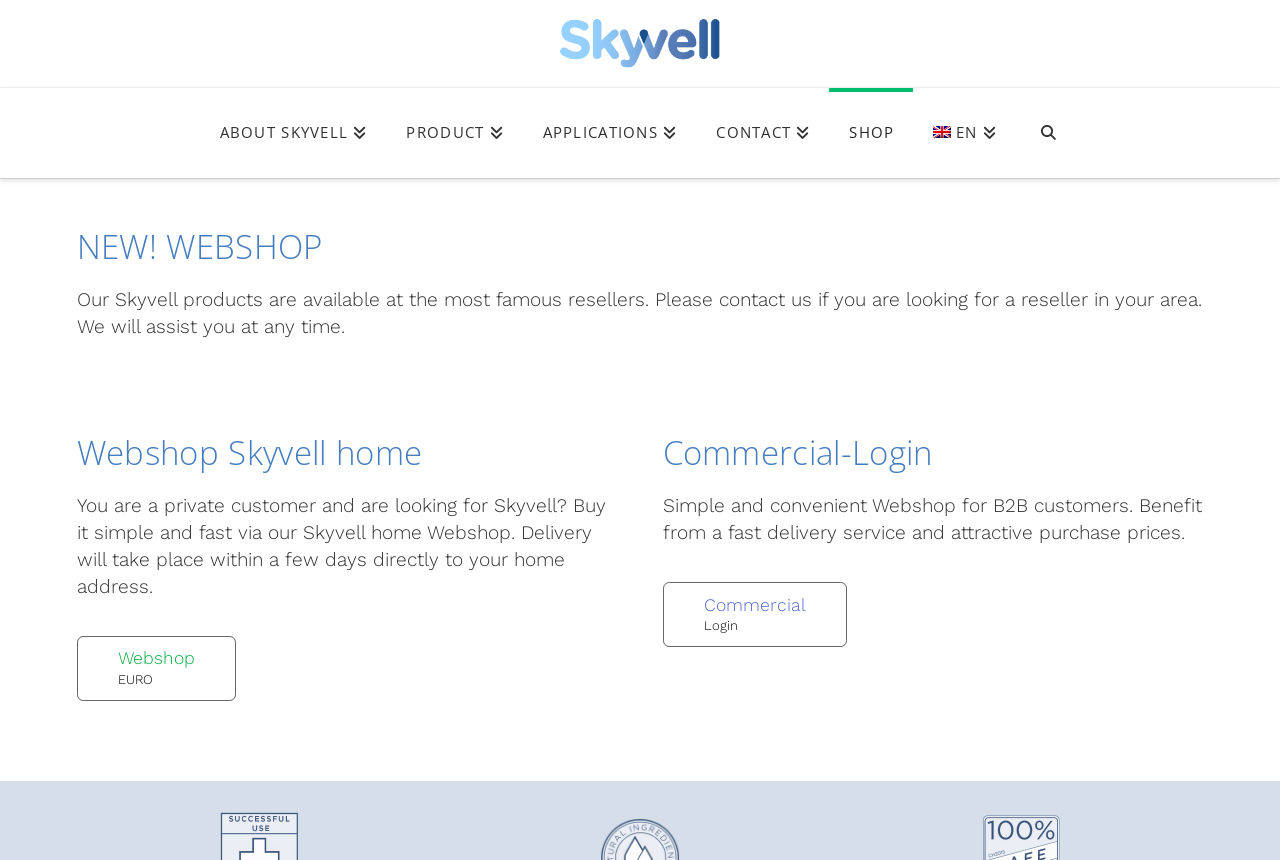Locate the bounding box coordinates of the area to click to fulfill this instruction: "Go to 'Publisher'". The bounding box should be presented as four float numbers between 0 and 1, in the order [left, top, right, bottom].

None